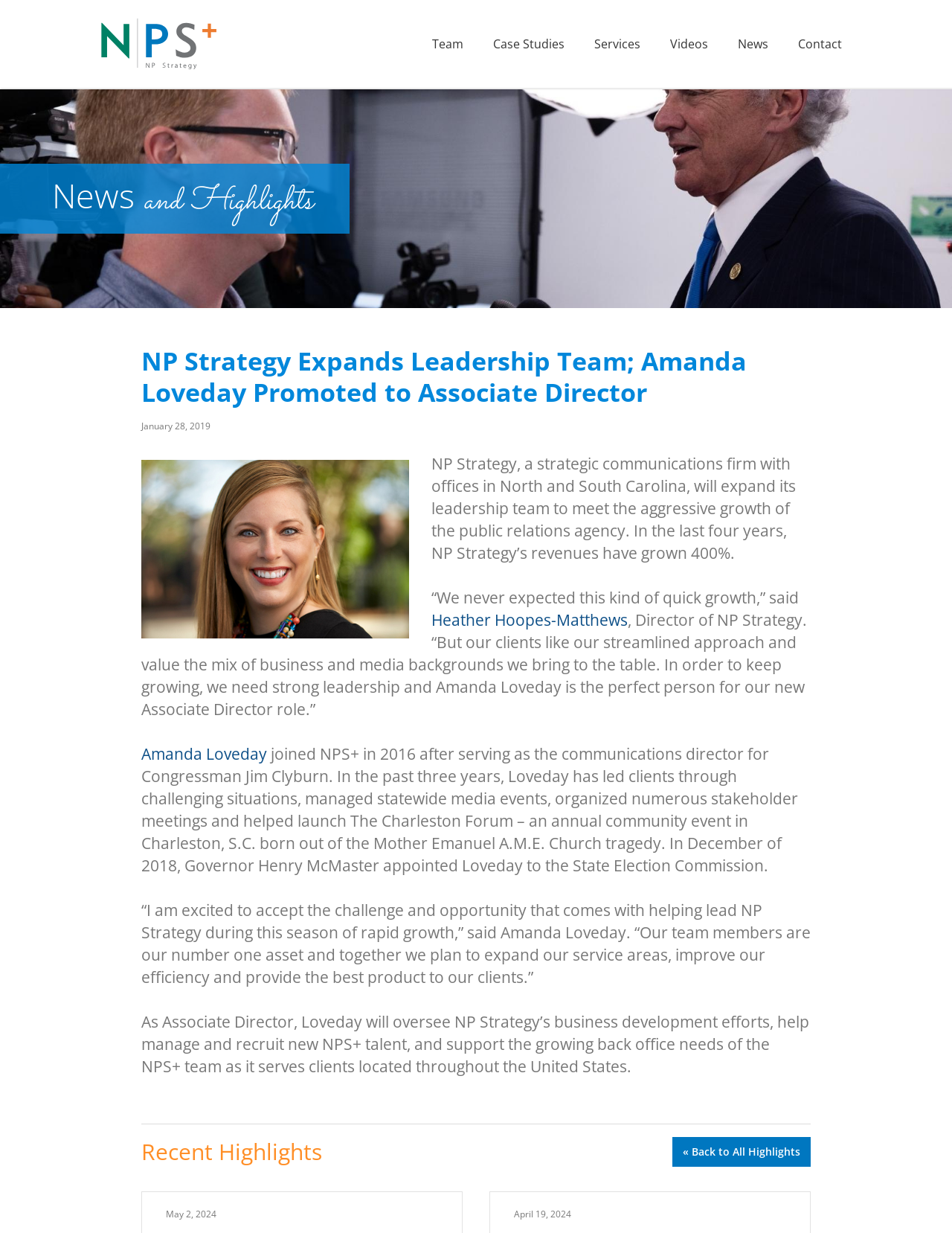Pinpoint the bounding box coordinates of the clickable element needed to complete the instruction: "Click on Contact". The coordinates should be provided as four float numbers between 0 and 1: [left, top, right, bottom].

[0.823, 0.0, 0.9, 0.071]